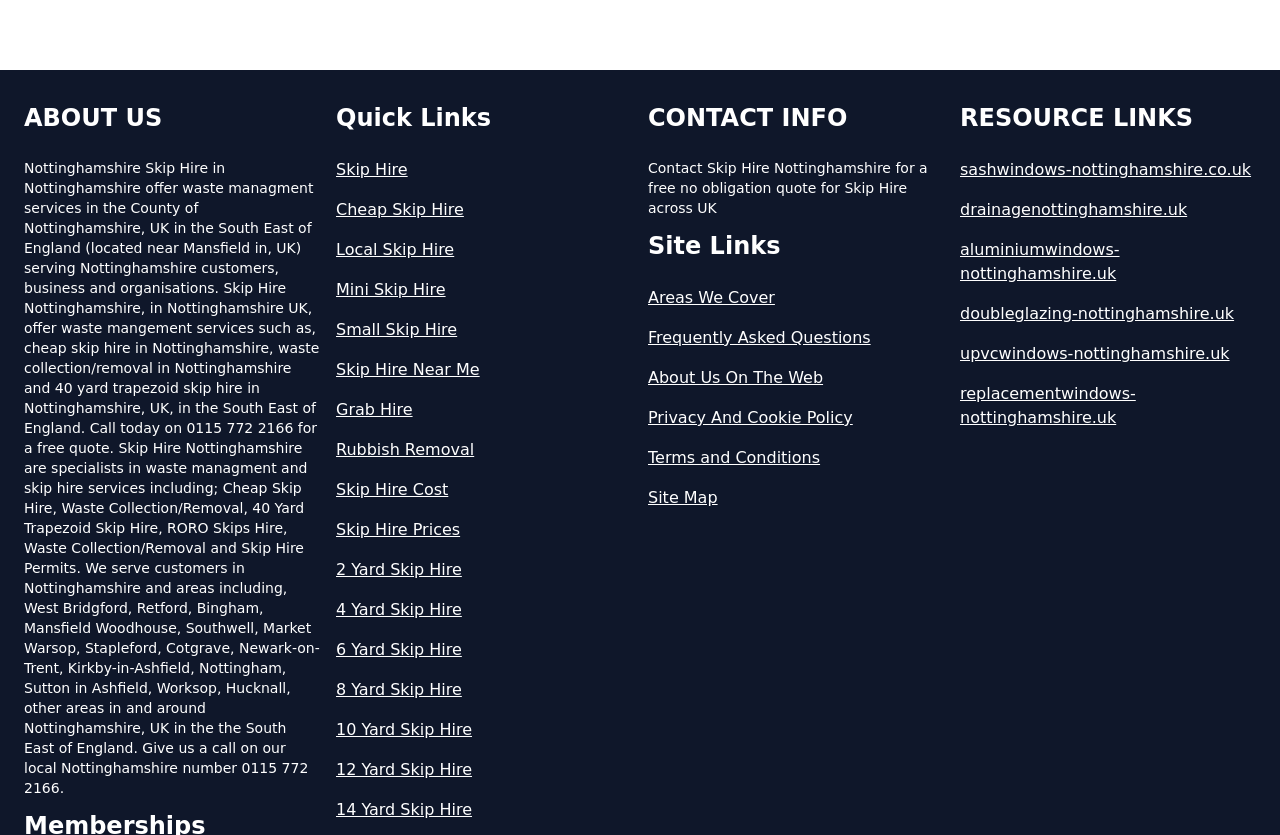What services does the company offer?
Look at the image and answer the question with a single word or phrase.

Waste management services